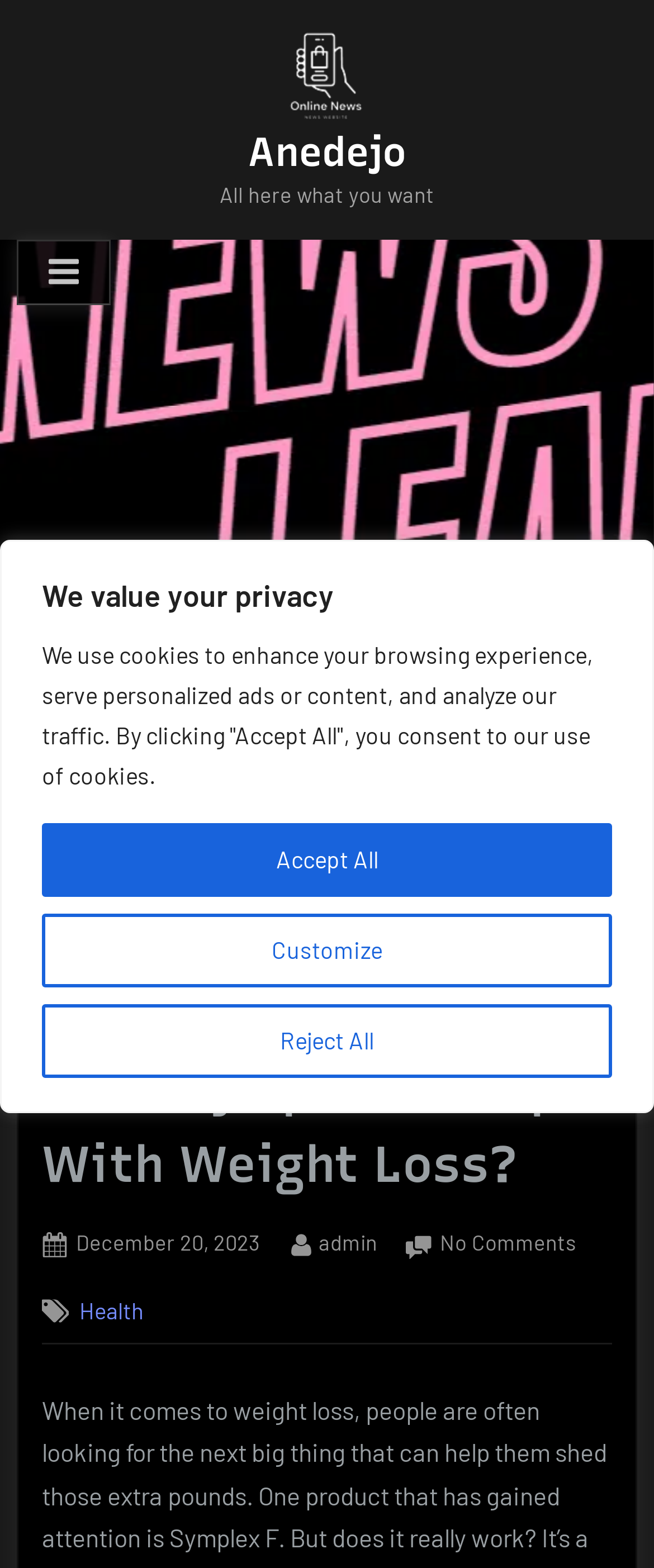Identify the bounding box for the UI element that is described as follows: "Customize".

[0.064, 0.583, 0.936, 0.63]